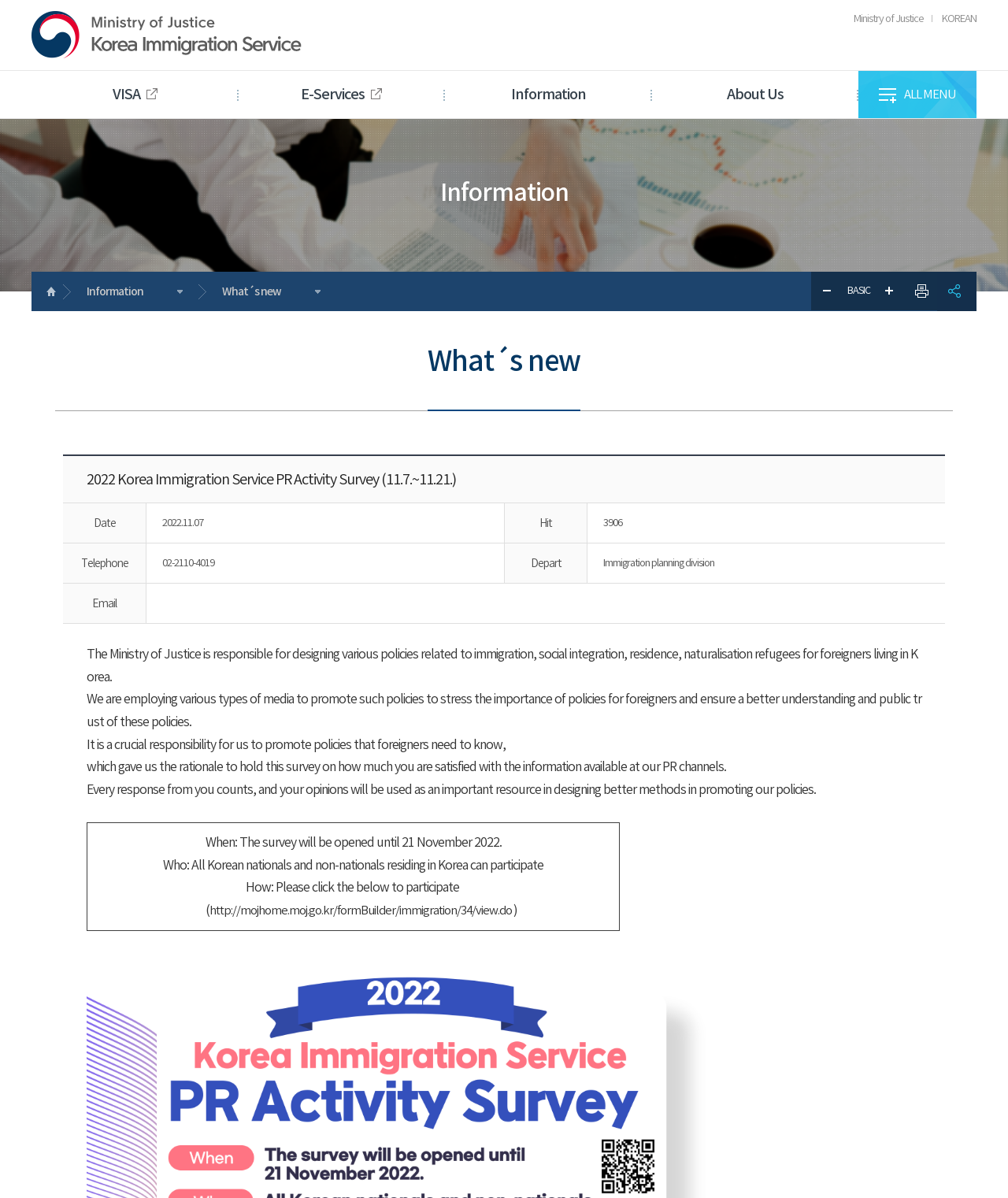What is the deadline for the survey?
Answer the question with a thorough and detailed explanation.

The deadline for the survey can be found in the text 'The survey will be opened until 21 November 2022.' which is part of the instructions on how to participate in the survey.